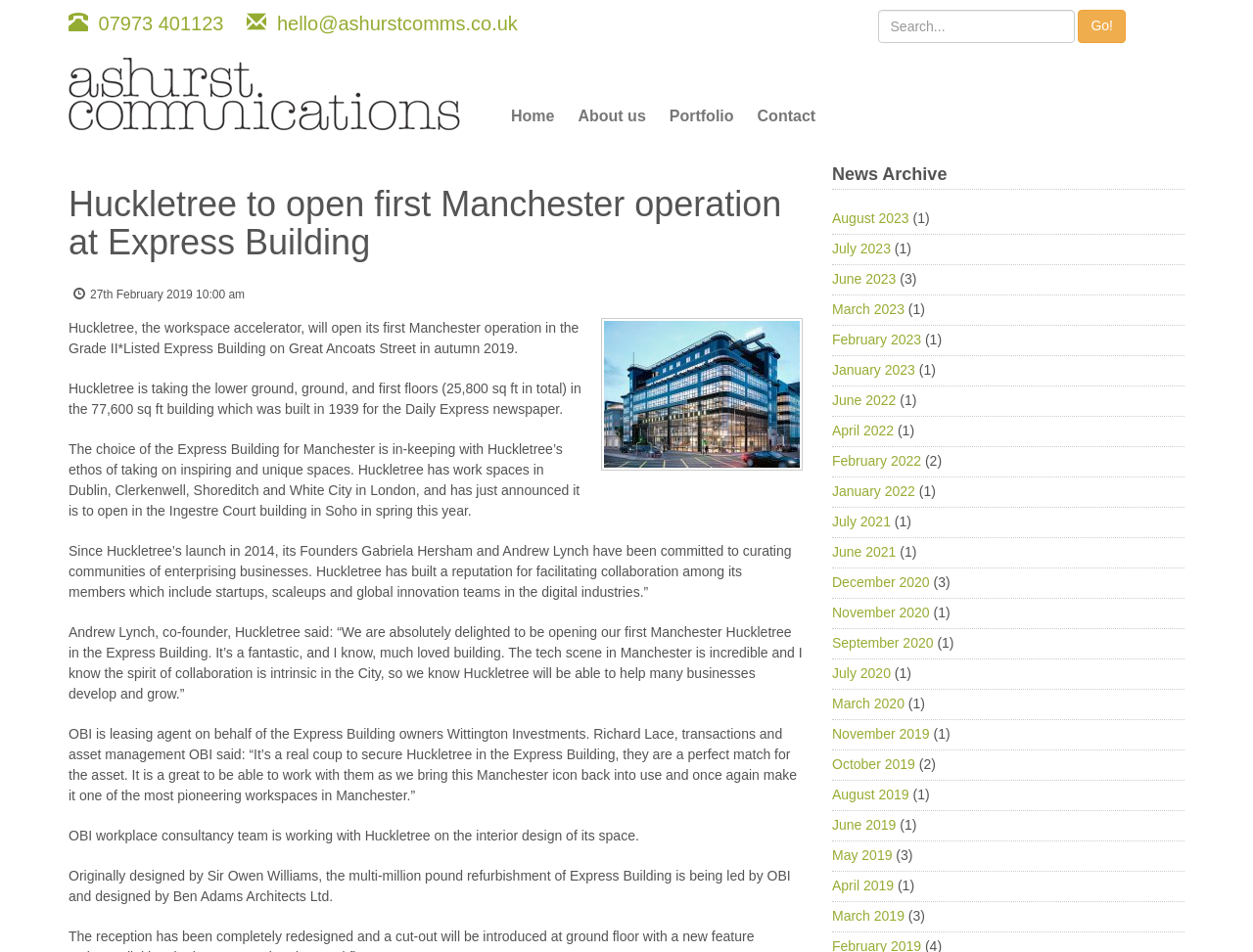Give a short answer to this question using one word or a phrase:
What is the name of the architecture firm leading the refurbishment of the Express Building?

Ben Adams Architects Ltd